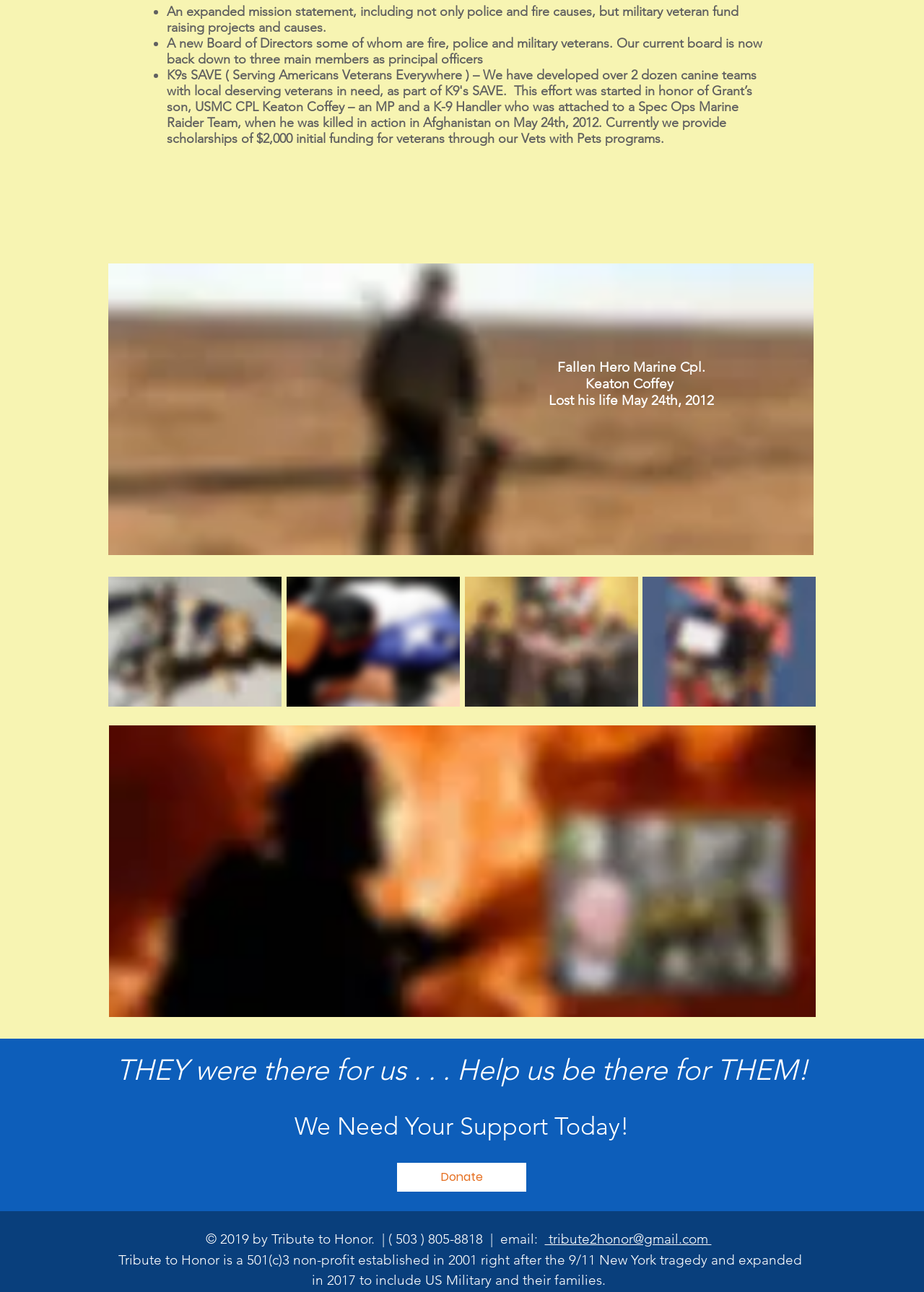What is the call to action?
Based on the screenshot, respond with a single word or phrase.

Donate